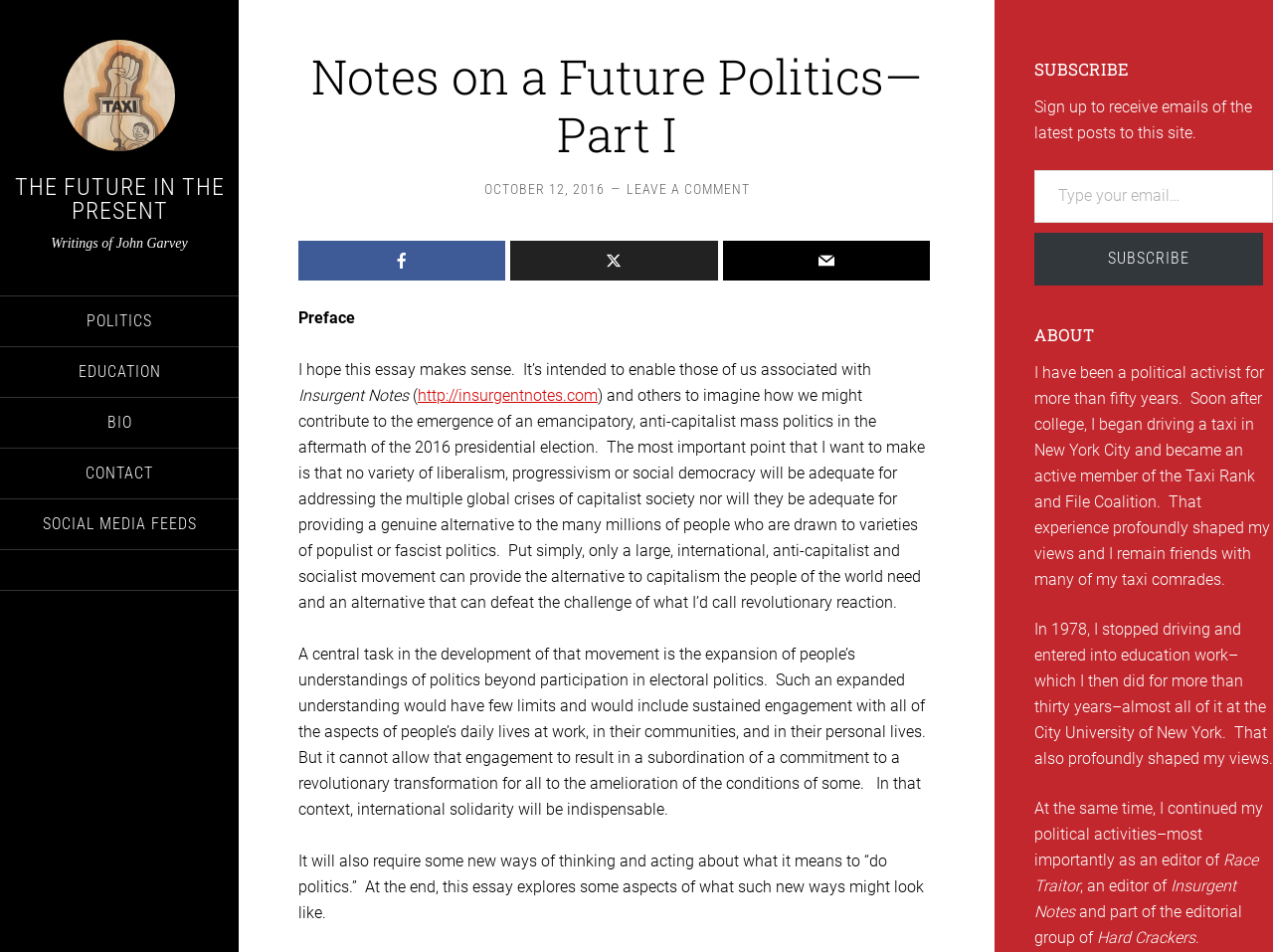Identify the bounding box coordinates of the section that should be clicked to achieve the task described: "Click the 'Torrent not downloading? Several reasons why it is not working.' link".

None